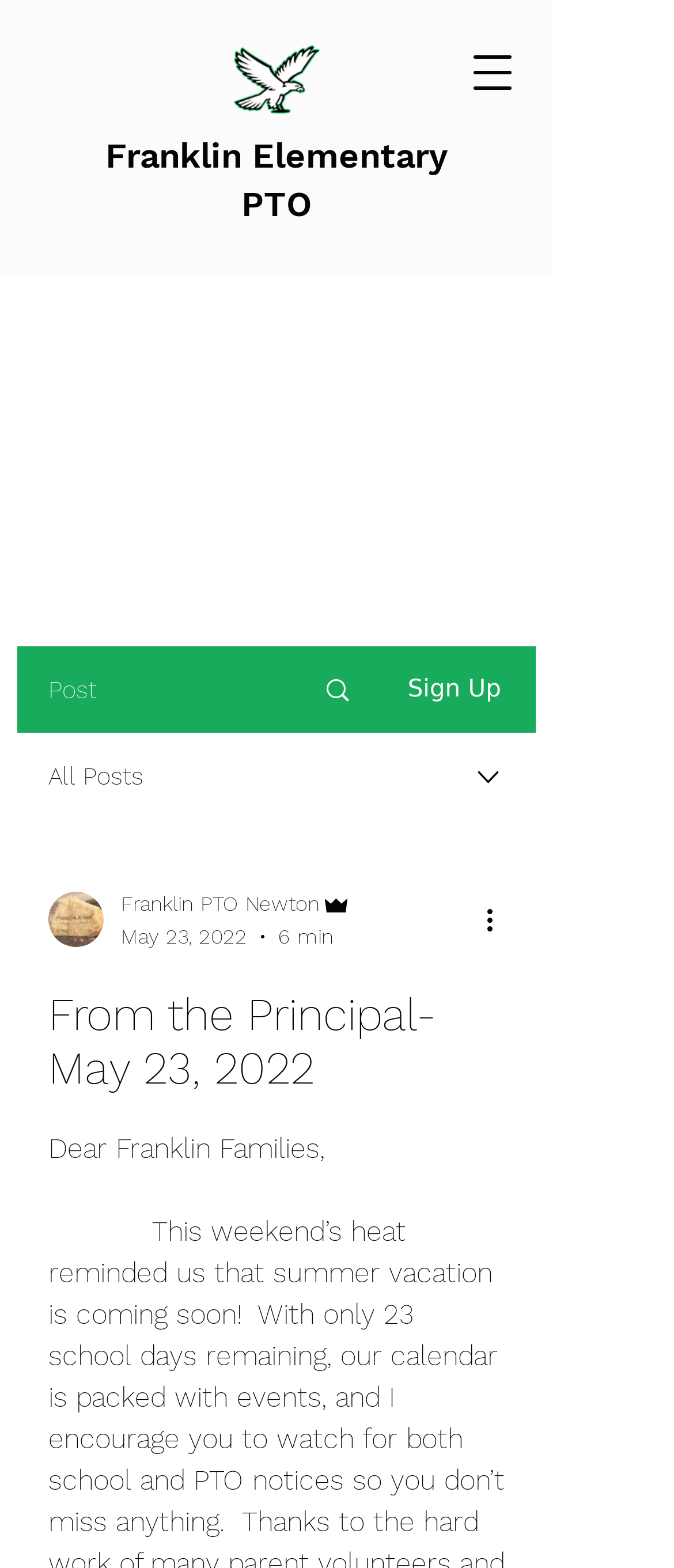Please determine the bounding box of the UI element that matches this description: Franklin Elementary PTO. The coordinates should be given as (top-left x, top-left y, bottom-right x, bottom-right y), with all values between 0 and 1.

[0.156, 0.086, 0.664, 0.143]